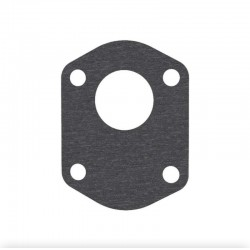Respond to the following question using a concise word or phrase: 
How many mounting holes does the gasket have?

Three